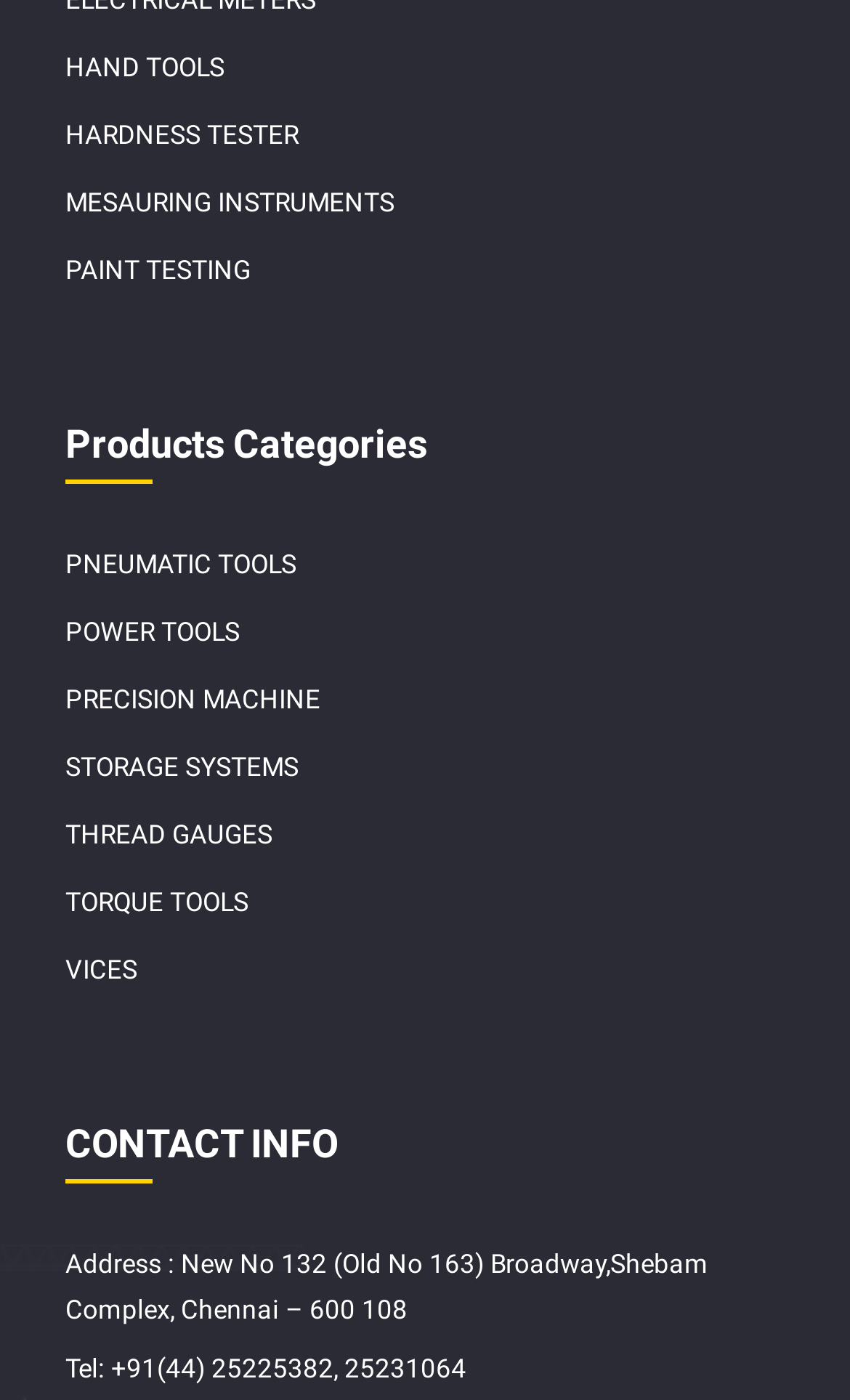Please determine the bounding box coordinates for the element that should be clicked to follow these instructions: "Click on HAND TOOLS".

[0.077, 0.038, 0.264, 0.06]